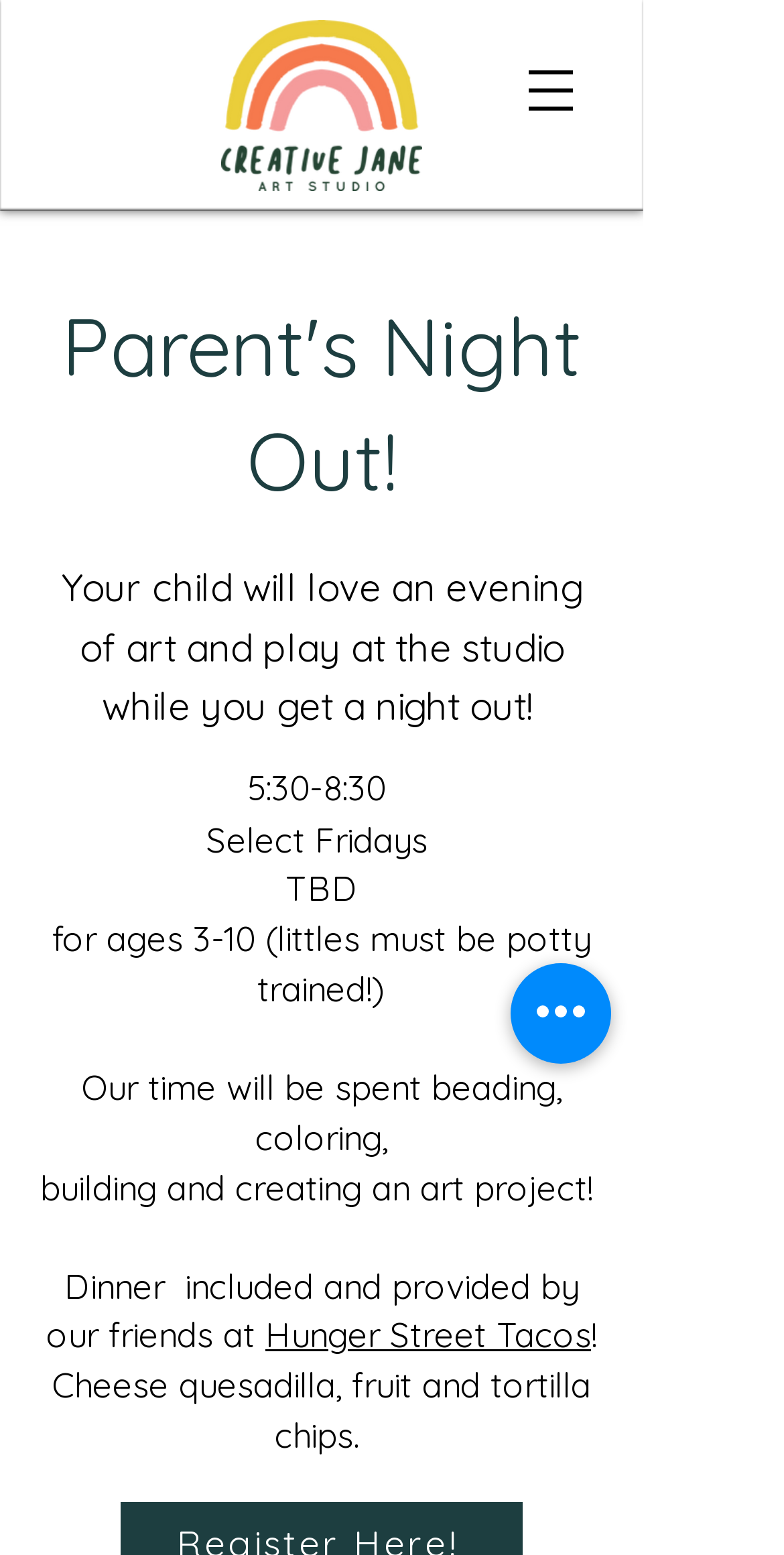Answer the following query with a single word or phrase:
What is included in the dinner?

Cheese quesadilla, fruit and tortilla chips